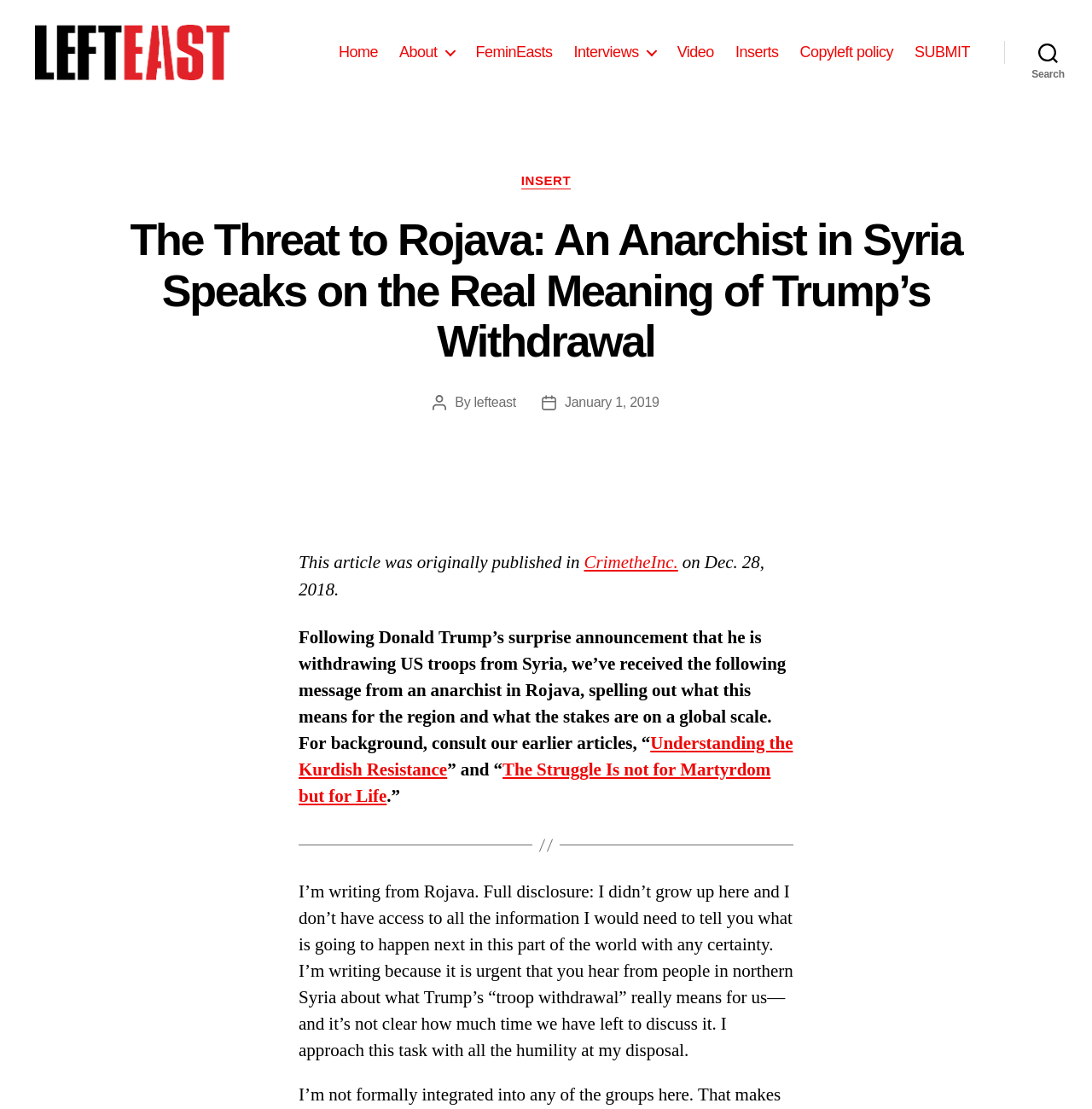Locate the bounding box coordinates of the area you need to click to fulfill this instruction: 'View the post from January 1, 2019'. The coordinates must be in the form of four float numbers ranging from 0 to 1: [left, top, right, bottom].

[0.517, 0.358, 0.604, 0.371]